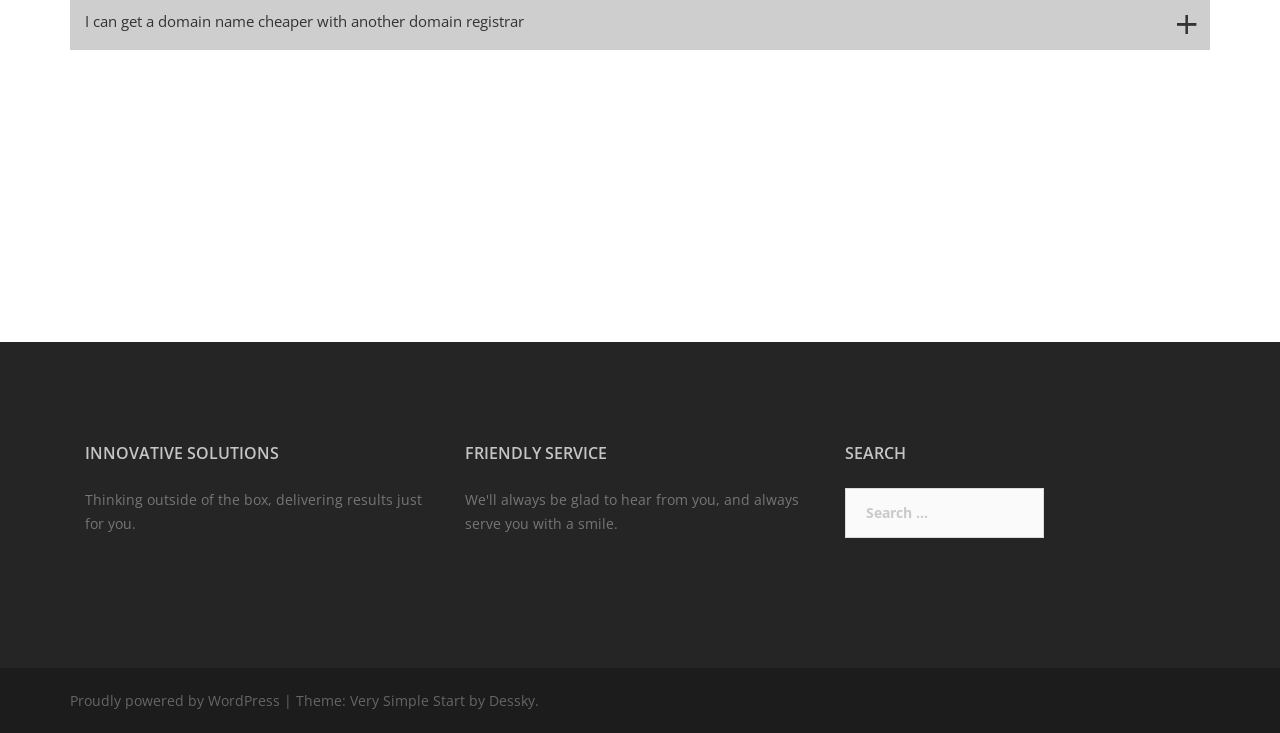What is the name of the theme used by this website?
Based on the screenshot, give a detailed explanation to answer the question.

In the footer section, I found a link element with the text 'Very Simple Start', which is preceded by the text 'Theme:' and followed by the text 'by Dessky.'. This indicates that 'Very Simple Start' is the name of the theme used by this website.